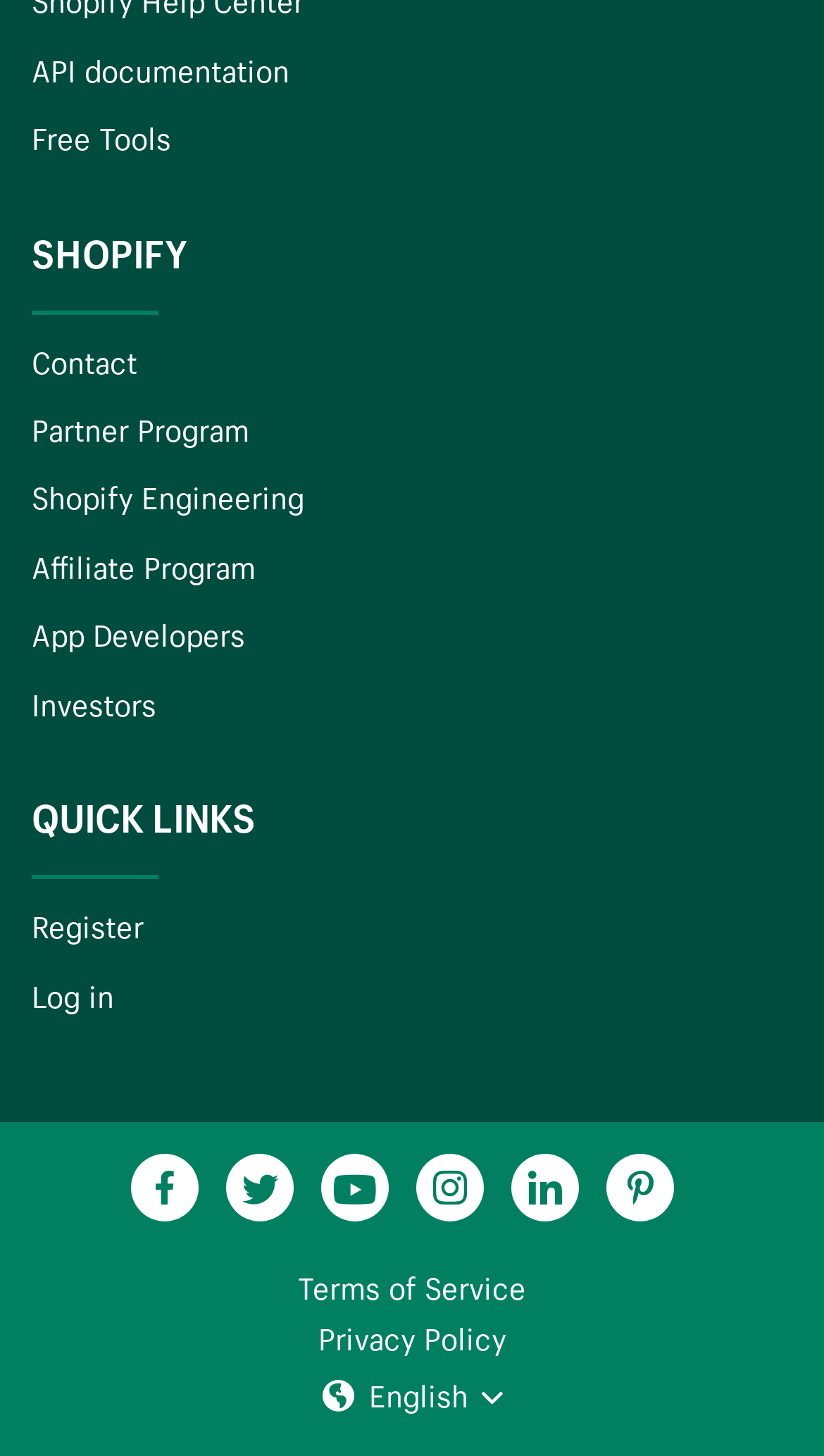Locate the bounding box coordinates of the clickable region to complete the following instruction: "View Terms of Service."

[0.347, 0.868, 0.653, 0.903]